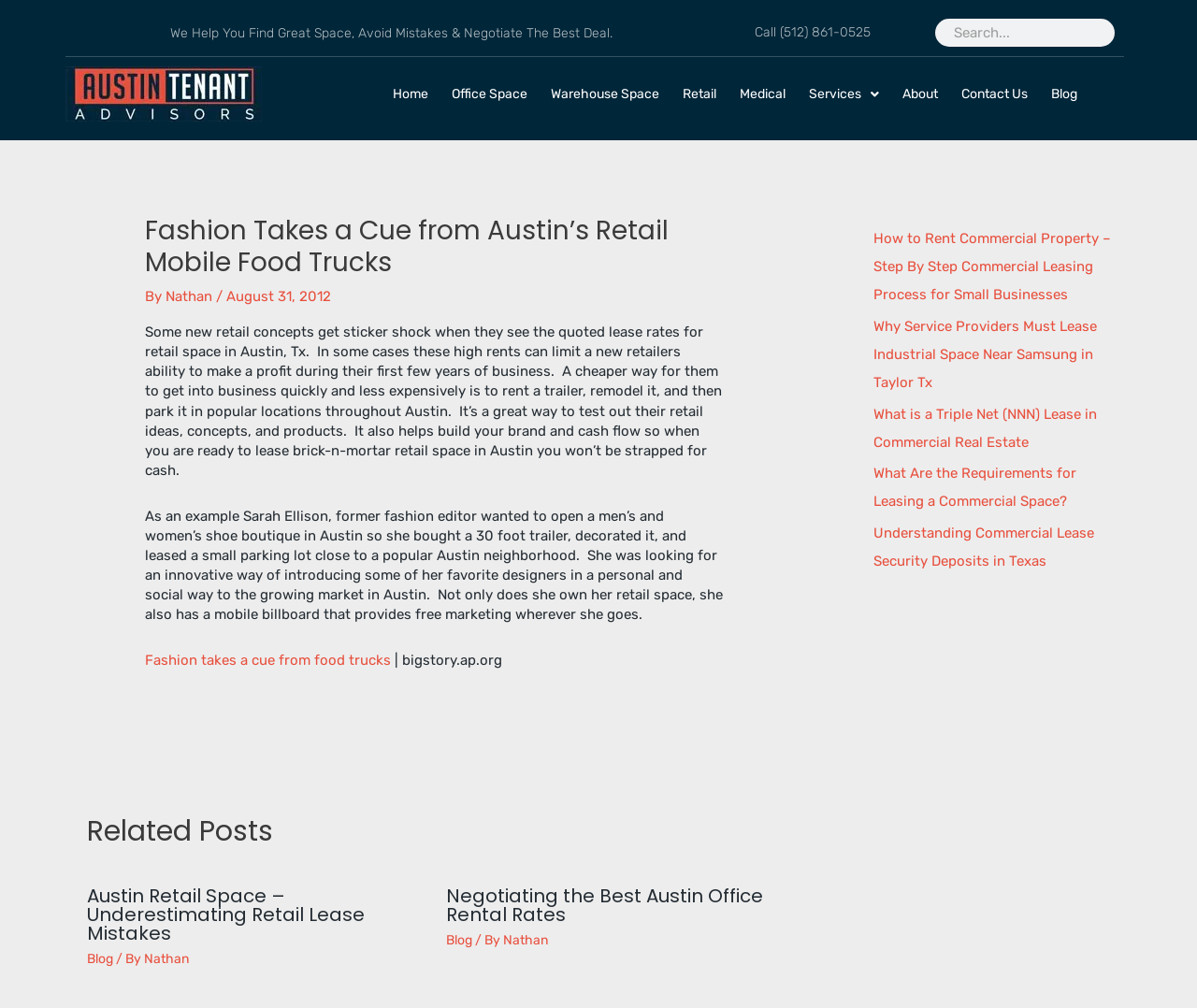Given the element description, predict the bounding box coordinates in the format (top-left x, top-left y, bottom-right x, bottom-right y), using floating point numbers between 0 and 1: Blog

[0.875, 0.081, 0.904, 0.105]